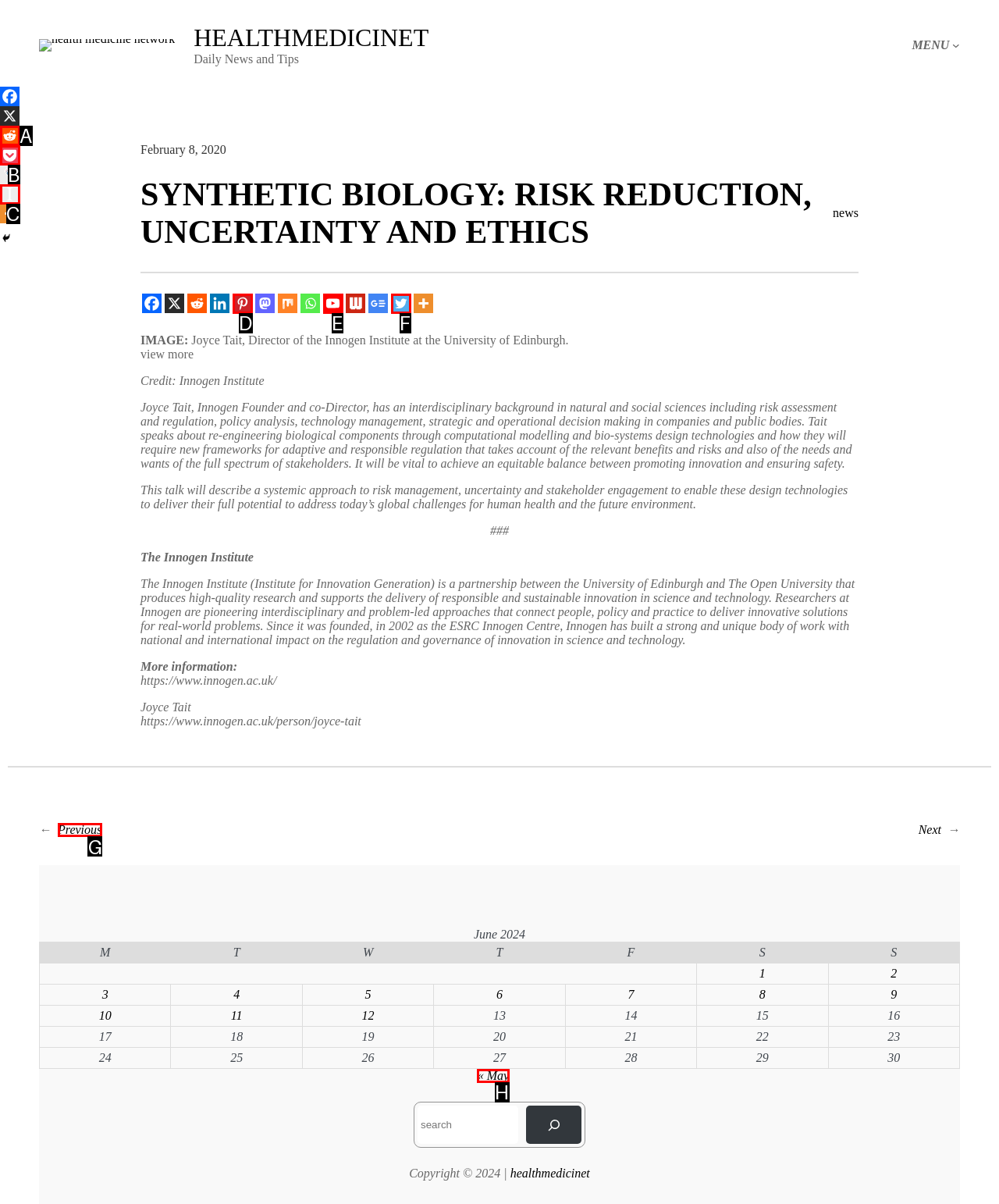Find the HTML element to click in order to complete this task: Go to the previous page
Answer with the letter of the correct option.

G